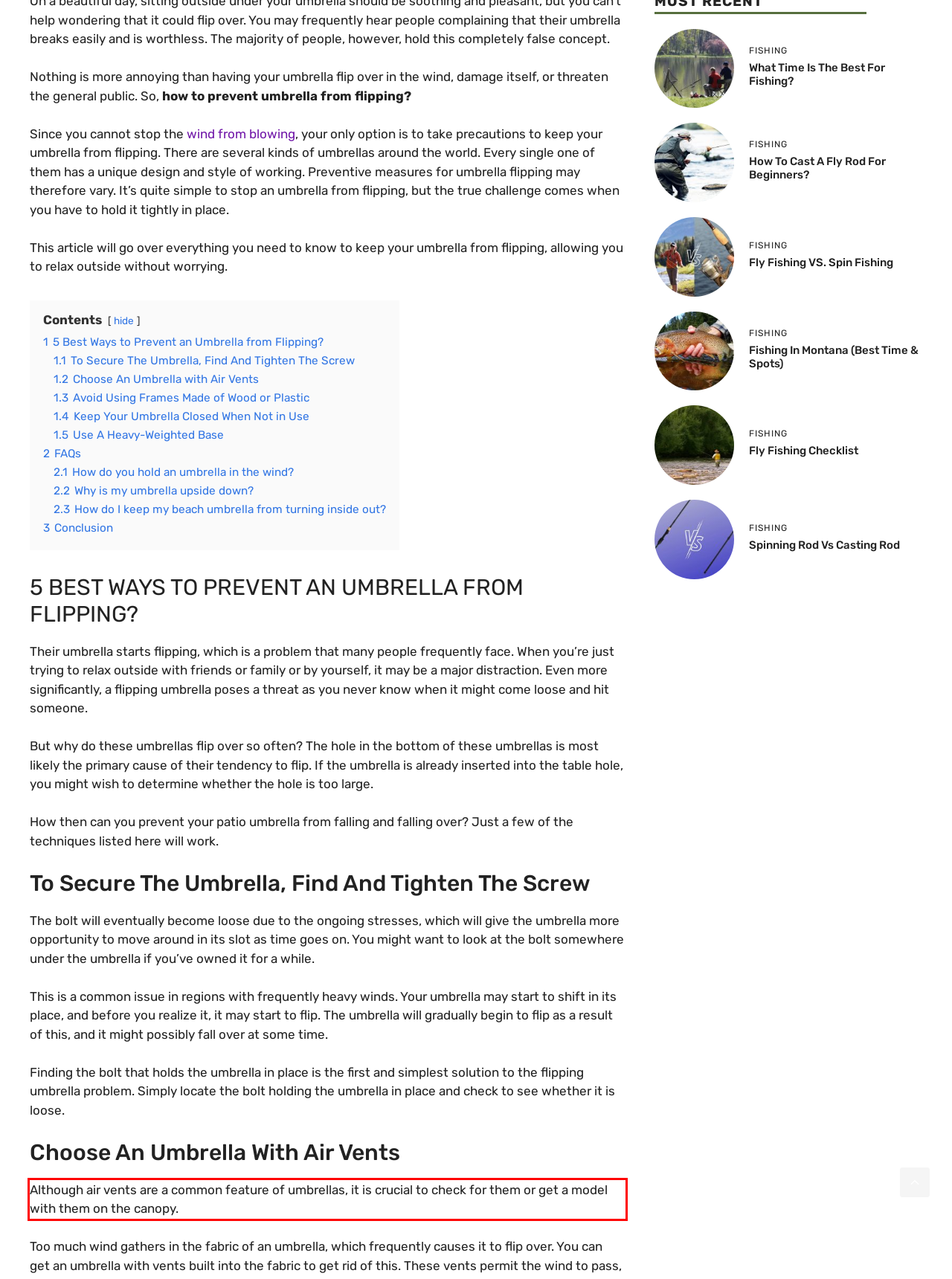Given a webpage screenshot, identify the text inside the red bounding box using OCR and extract it.

Although air vents are a common feature of umbrellas, it is crucial to check for them or get a model with them on the canopy.